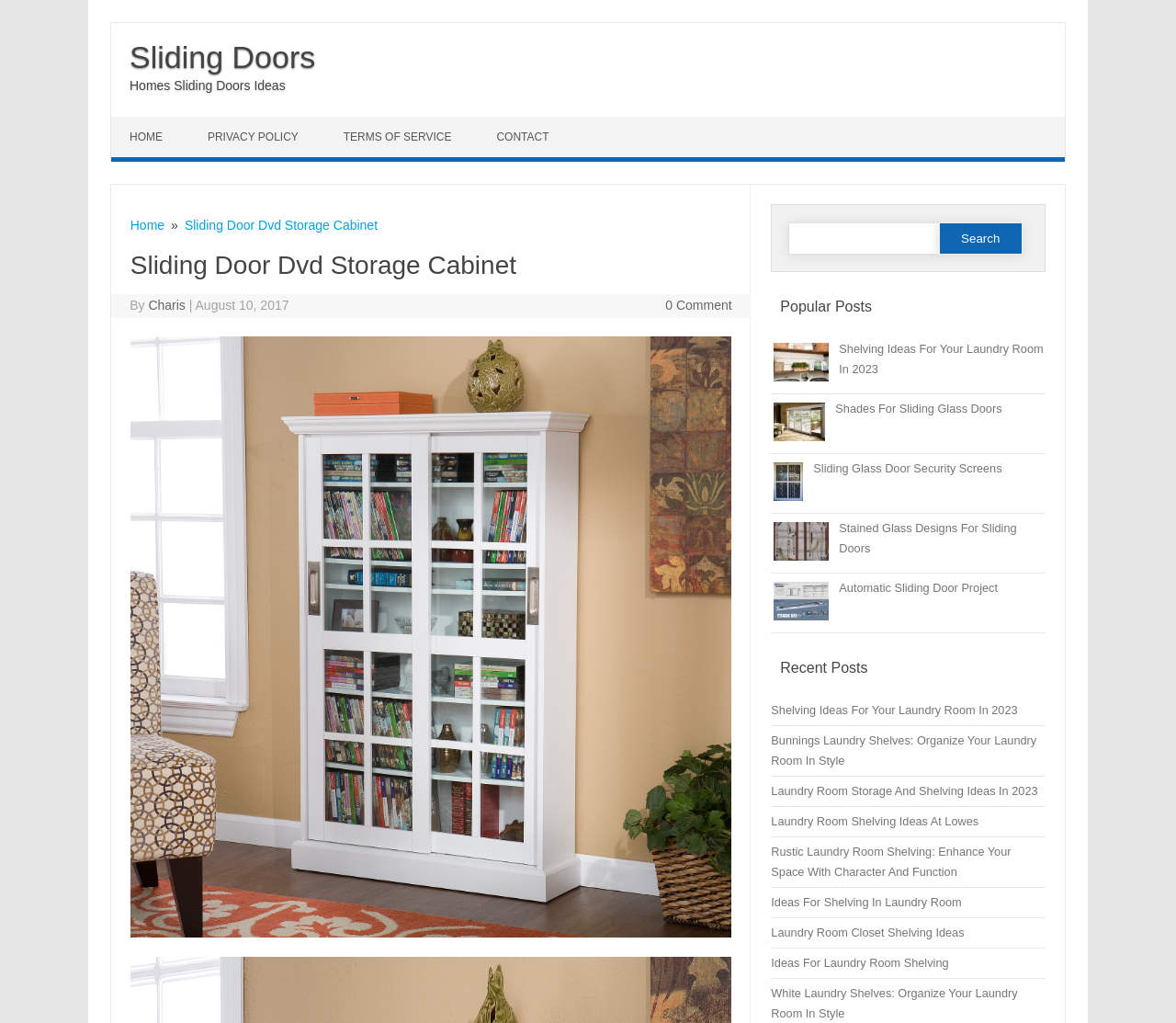Provide a single word or phrase to answer the given question: 
What is the title of the first recent post?

Shelving Ideas For Your Laundry Room In 2023